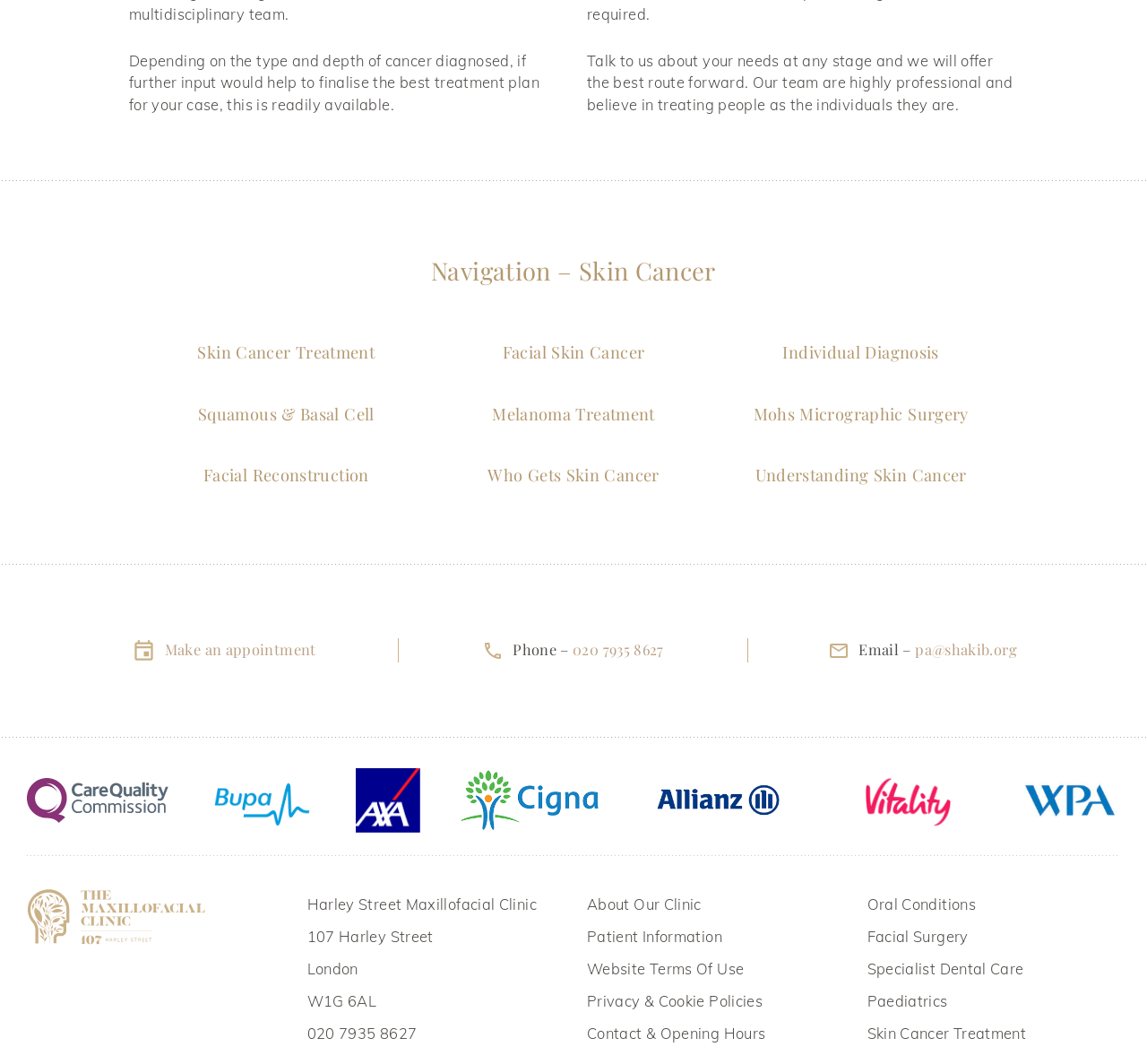What is the clinic's phone number?
Could you please answer the question thoroughly and with as much detail as possible?

I found the phone number by looking at the contact information section of the webpage, where it is listed as 'Phone – 020 7935 8627'.